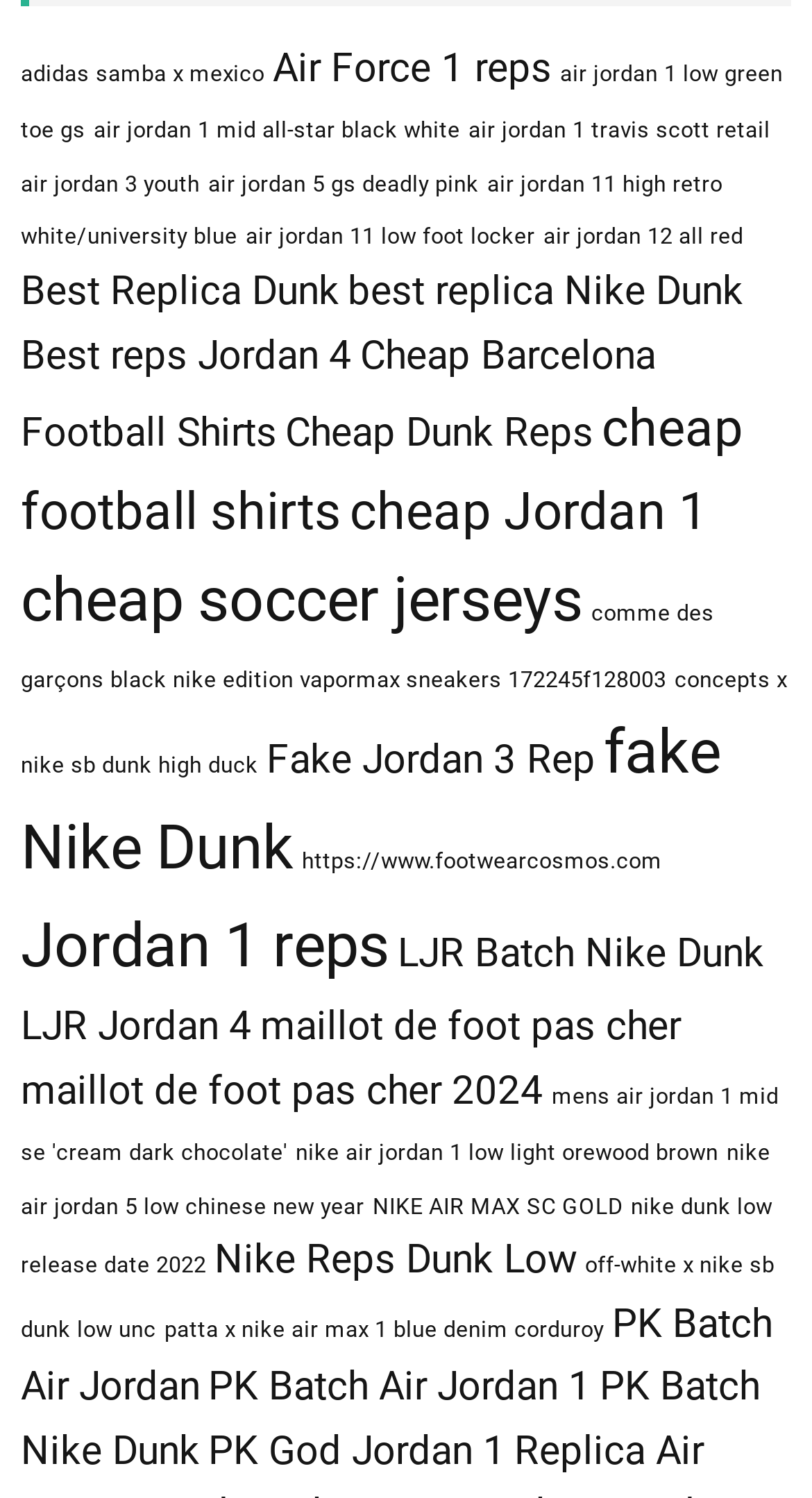Find the bounding box coordinates of the element you need to click on to perform this action: 'Visit Footwear Cosmos'. The coordinates should be represented by four float values between 0 and 1, in the format [left, top, right, bottom].

[0.372, 0.566, 0.815, 0.584]